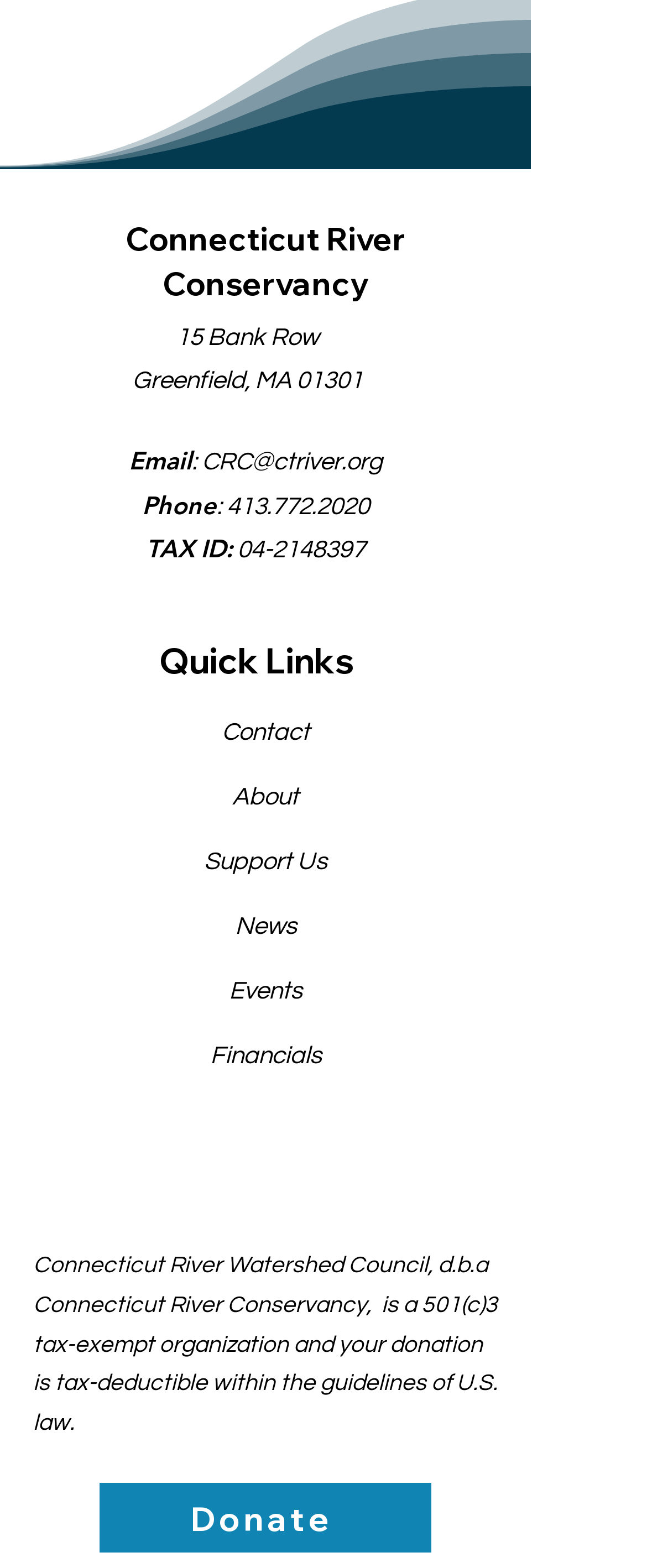Identify the bounding box coordinates of the element that should be clicked to fulfill this task: "view the organization's Instagram". The coordinates should be provided as four float numbers between 0 and 1, i.e., [left, top, right, bottom].

[0.079, 0.724, 0.179, 0.765]